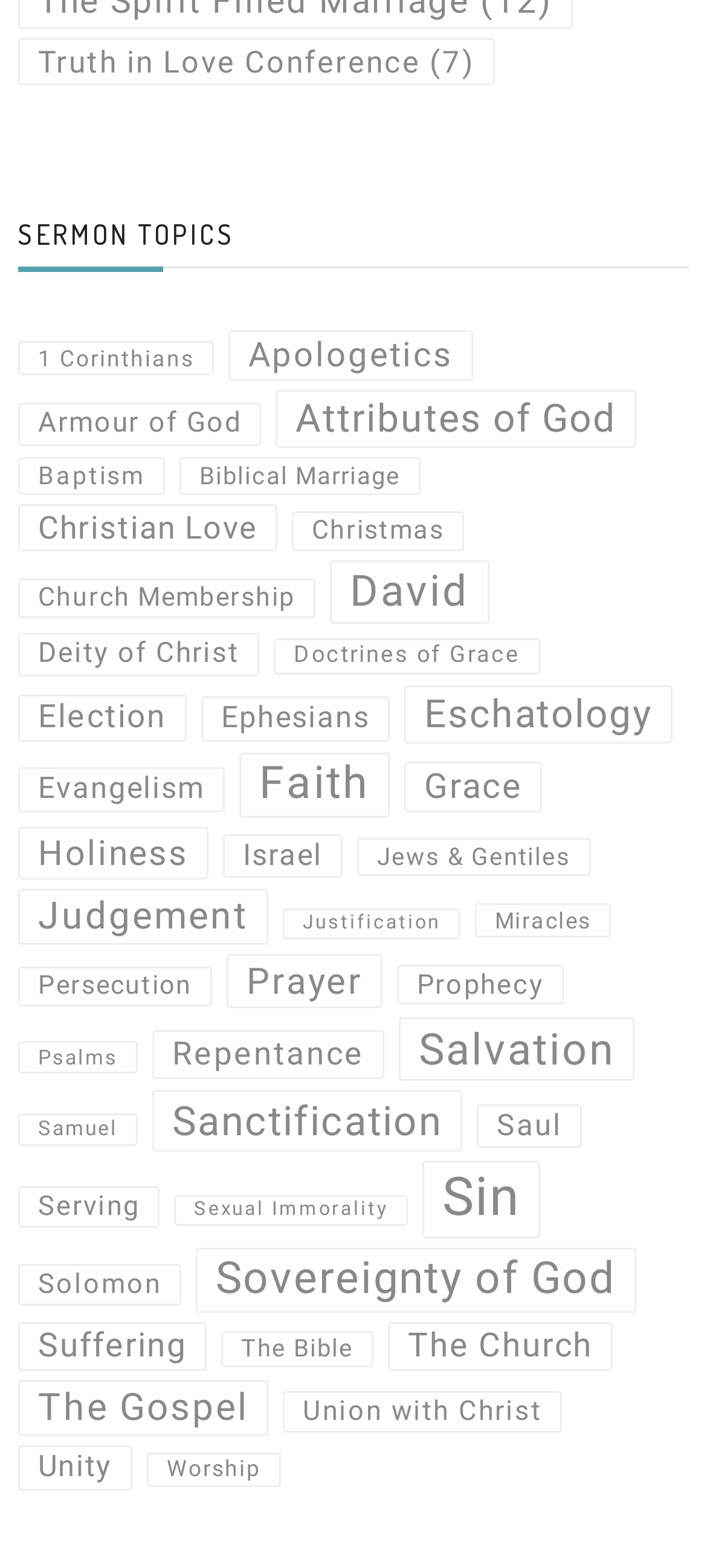Is there a sermon topic on 'Baptism'?
Look at the image and answer the question with a single word or phrase.

Yes